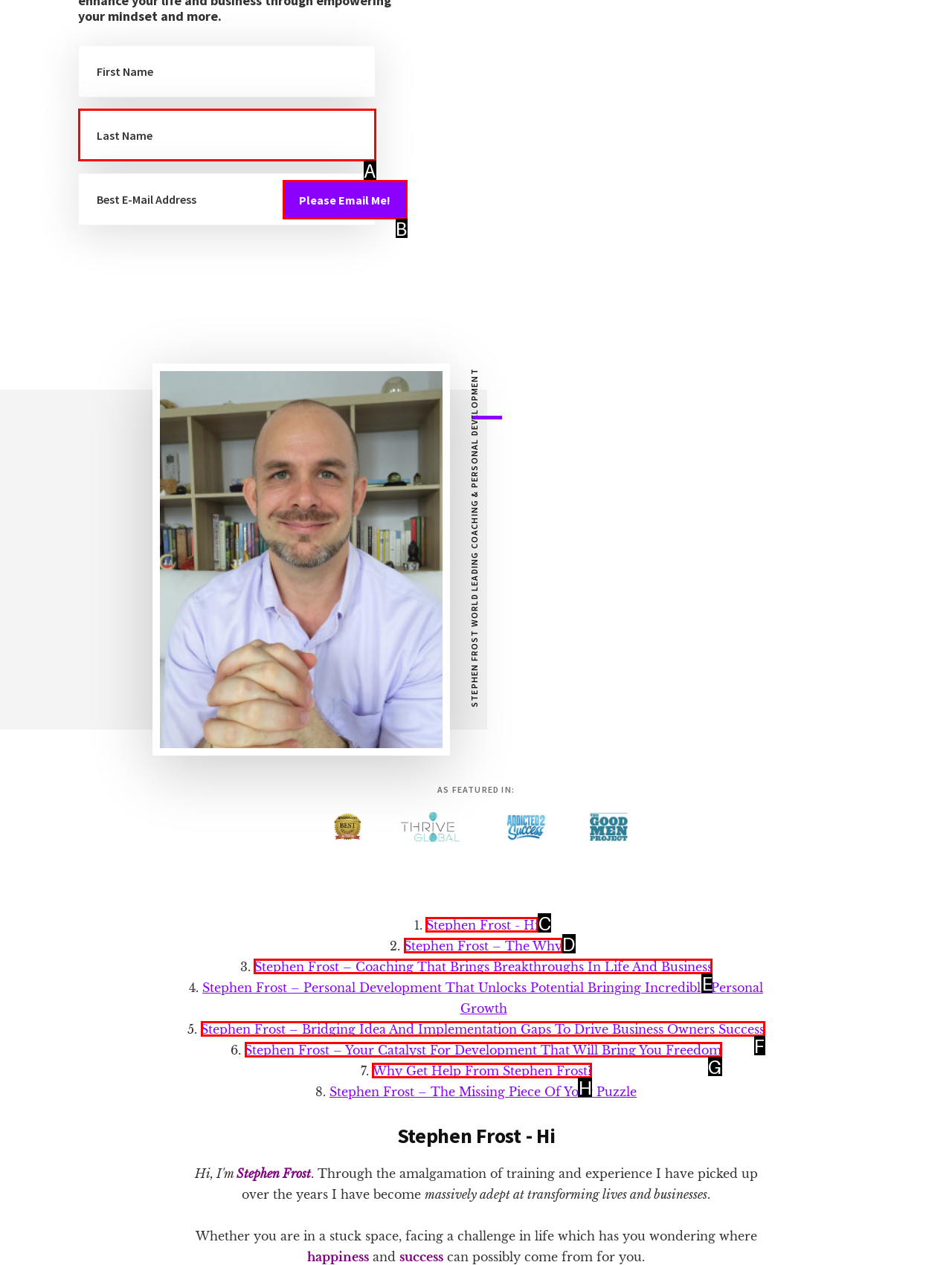Identify the option that corresponds to the given description: Stephen Frost - Hi. Reply with the letter of the chosen option directly.

C